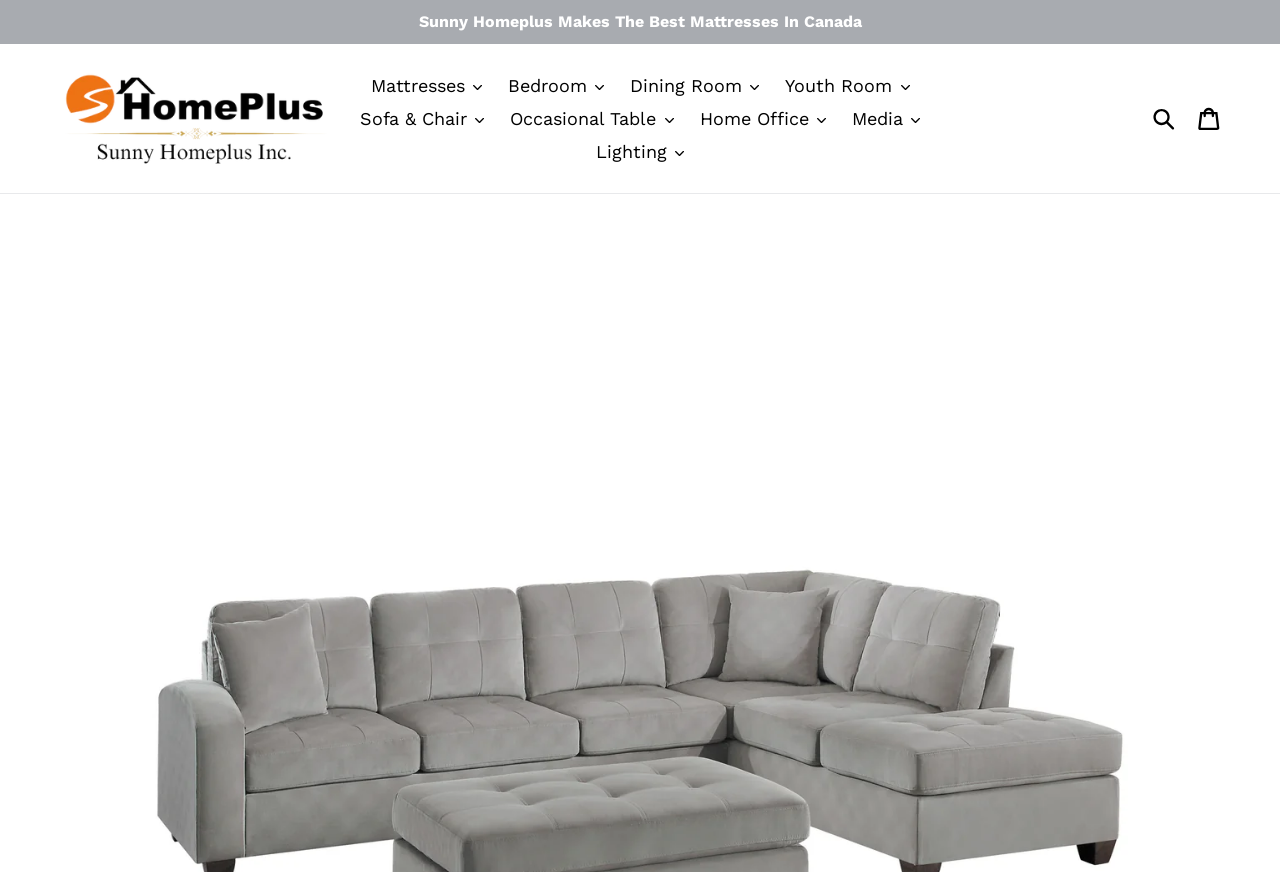Determine the bounding box coordinates of the clickable area required to perform the following instruction: "Search for a product". The coordinates should be represented as four float numbers between 0 and 1: [left, top, right, bottom].

[0.903, 0.111, 0.95, 0.161]